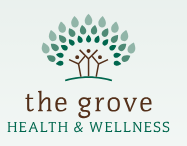What does the tree design symbolize?
Using the image as a reference, deliver a detailed and thorough answer to the question.

The question asks about the symbolism of the tree design in the logo. According to the caption, the stylized tree design symbolizes vitality and care, which are essential aspects of health and wellness.